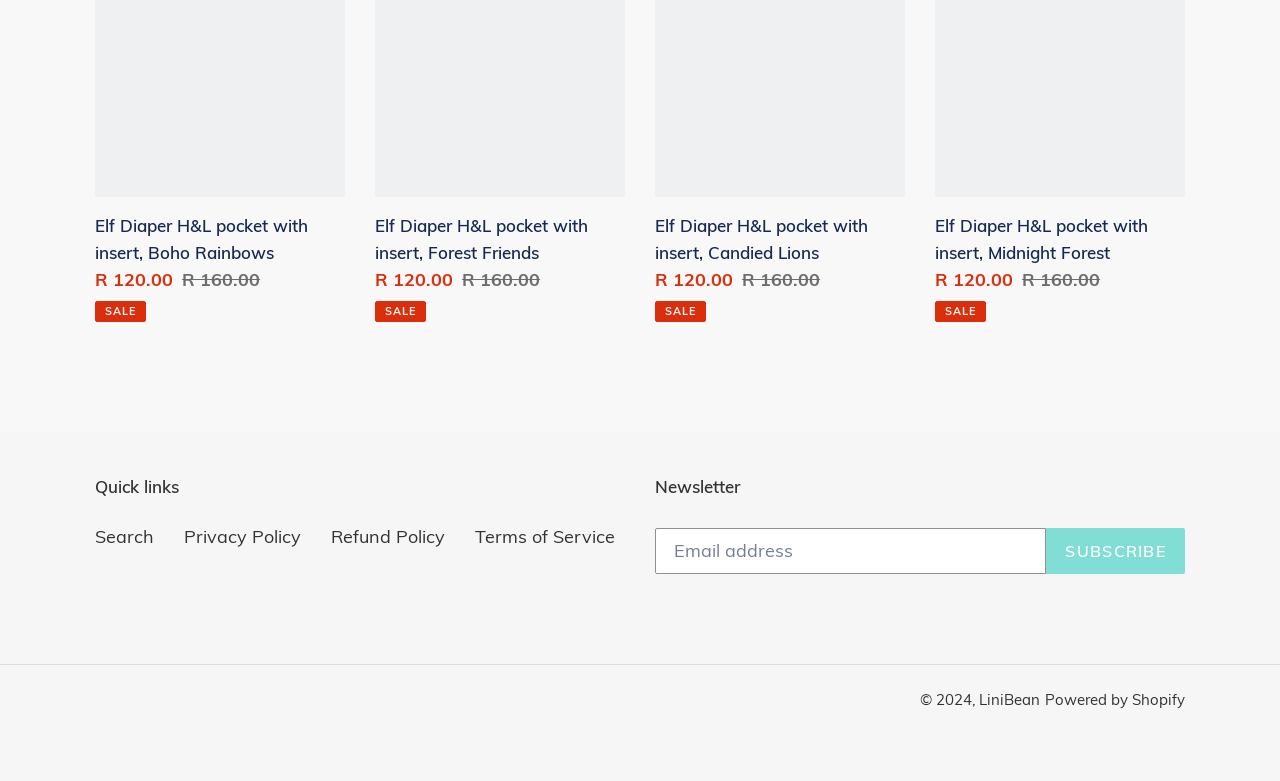Find and provide the bounding box coordinates for the UI element described here: "Refund Policy". The coordinates should be given as four float numbers between 0 and 1: [left, top, right, bottom].

[0.259, 0.672, 0.348, 0.701]